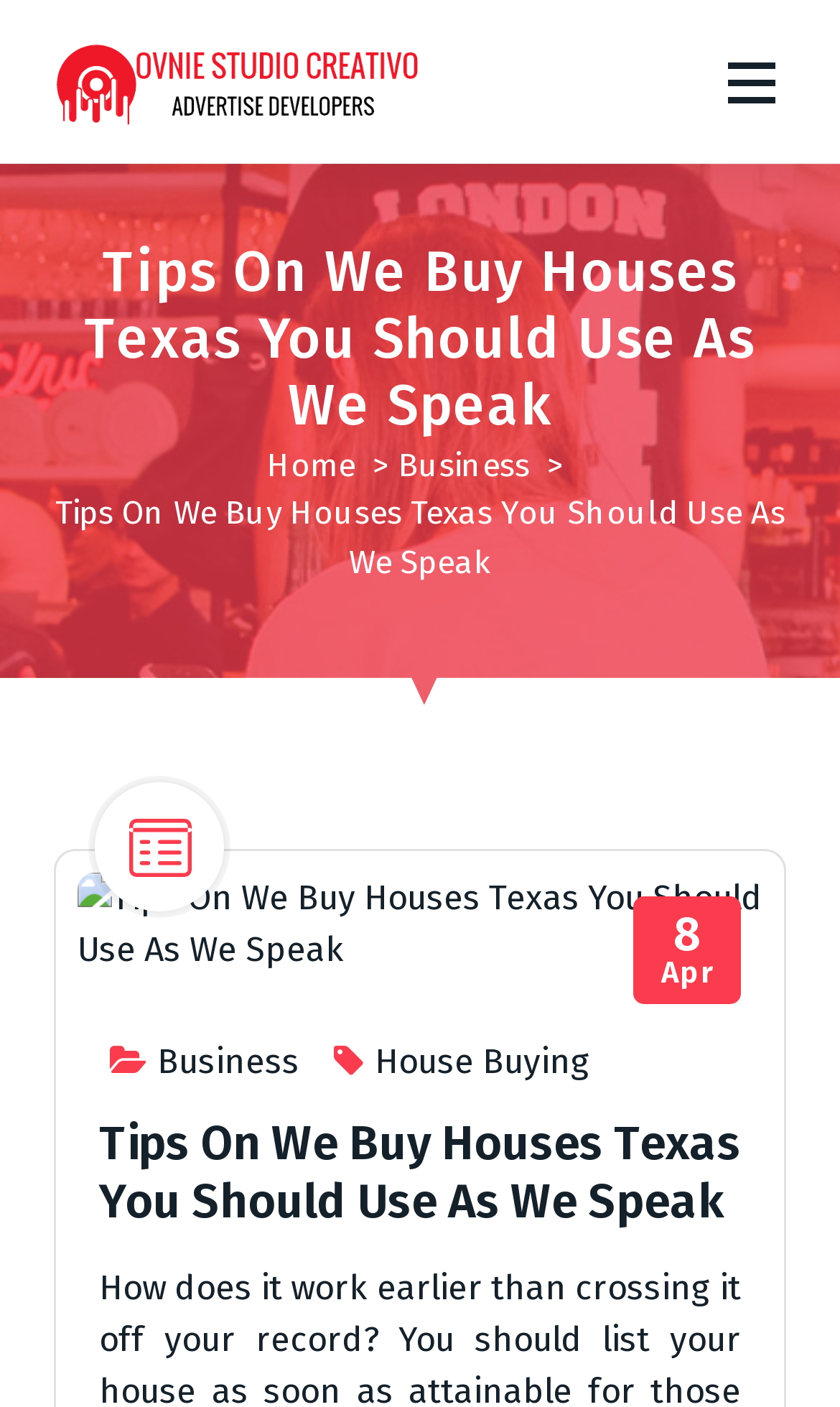Could you indicate the bounding box coordinates of the region to click in order to complete this instruction: "Click the Home link".

[0.318, 0.316, 0.423, 0.344]